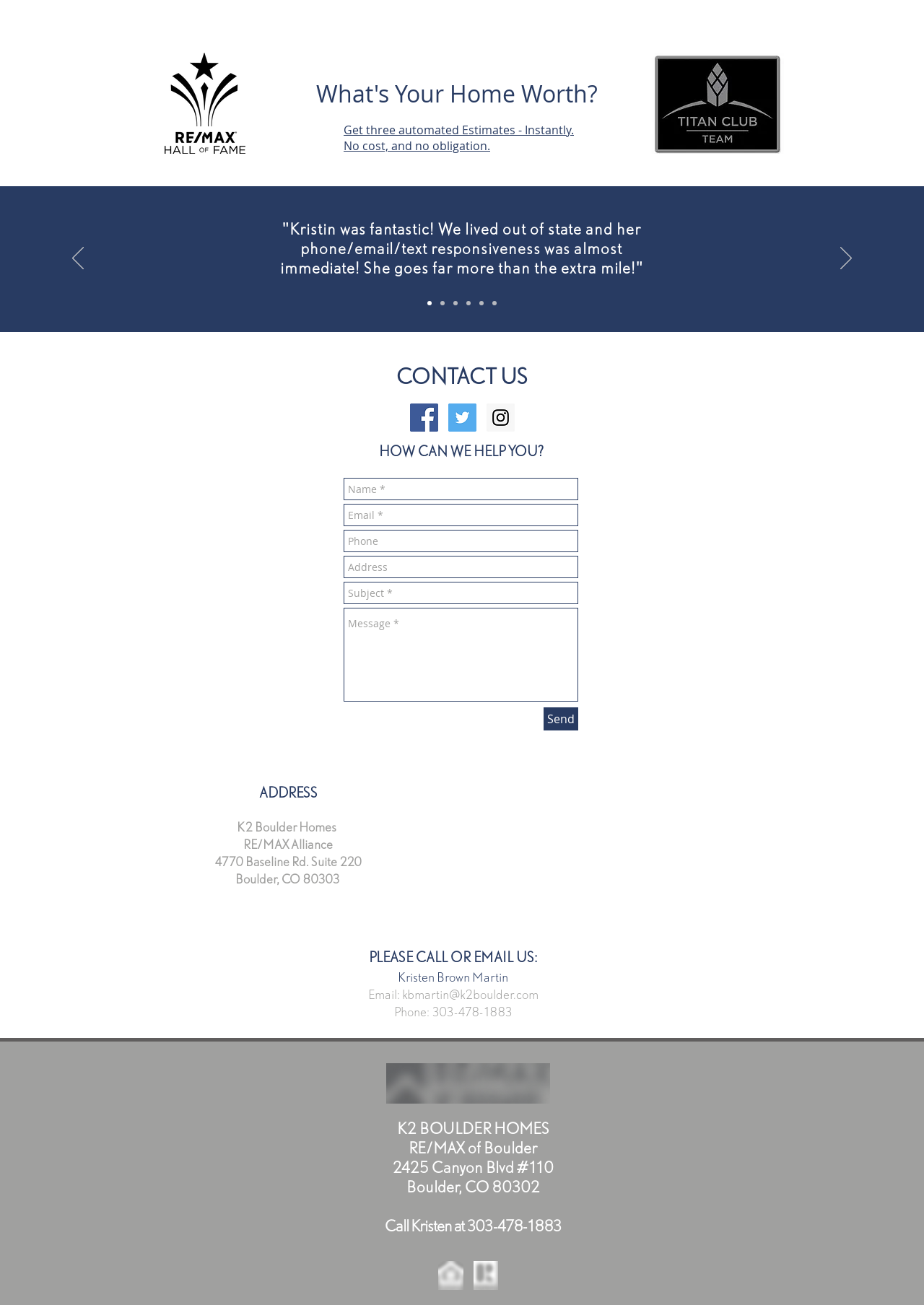Find the bounding box coordinates of the element to click in order to complete the given instruction: "View social media profiles."

[0.444, 0.309, 0.557, 0.331]